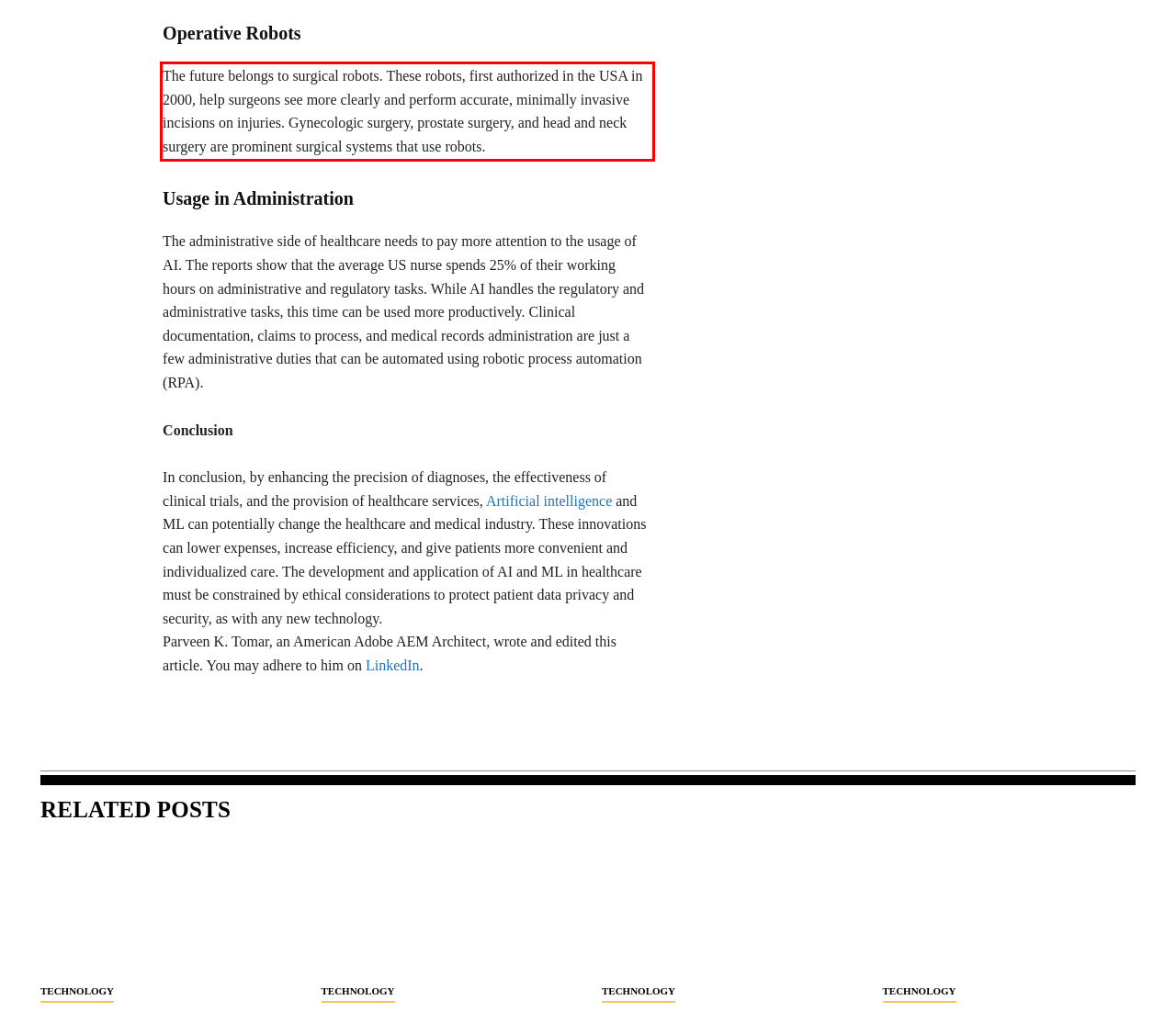You are provided with a screenshot of a webpage featuring a red rectangle bounding box. Extract the text content within this red bounding box using OCR.

The future belongs to surgical robots. These robots, first authorized in the USA in 2000, help surgeons see more clearly and perform accurate, minimally invasive incisions on injuries. Gynecologic surgery, prostate surgery, and head and neck surgery are prominent surgical systems that use robots.